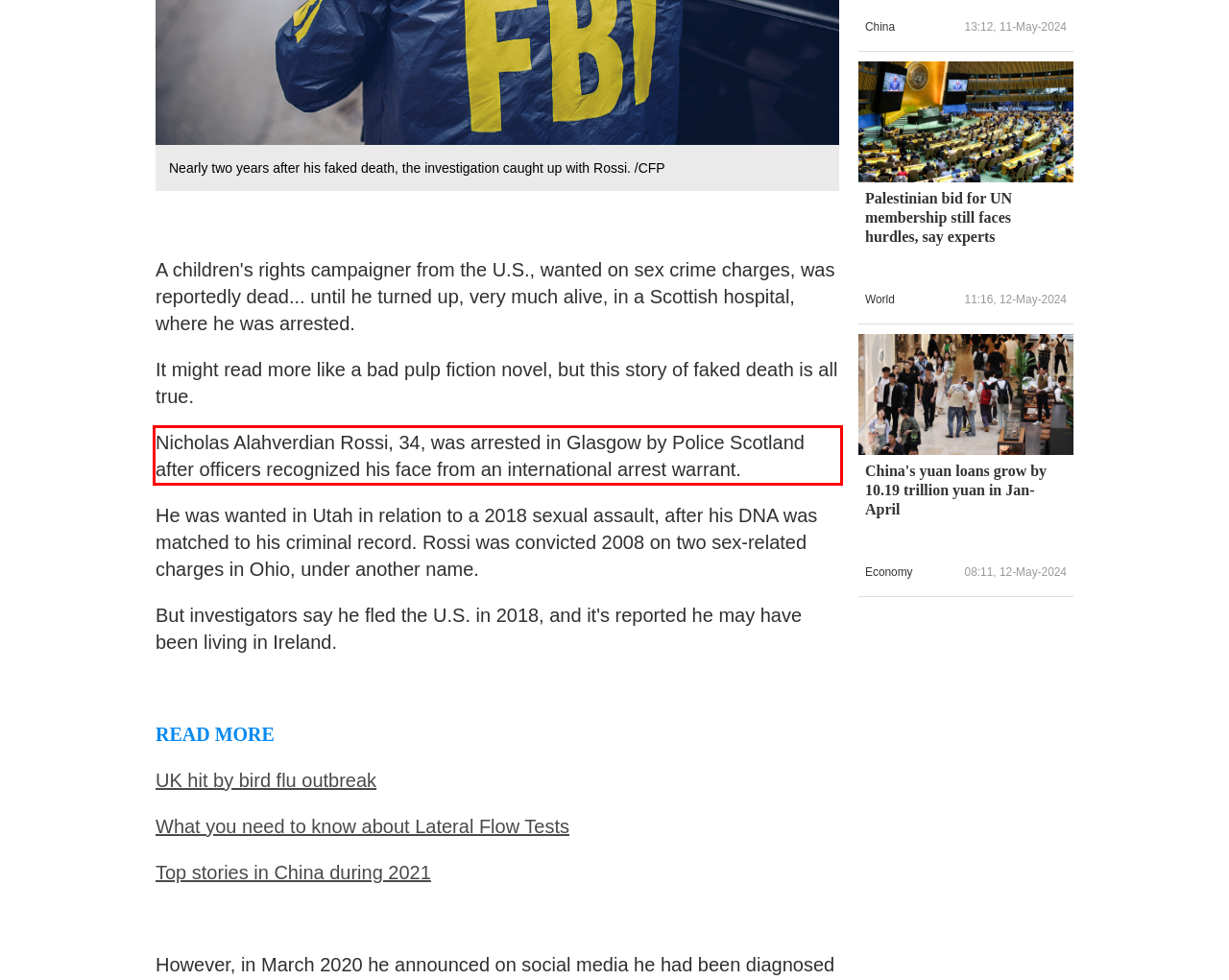Please examine the webpage screenshot containing a red bounding box and use OCR to recognize and output the text inside the red bounding box.

Nicholas Alahverdian Rossi, 34, was arrested in Glasgow by Police Scotland after officers recognized his face from an international arrest warrant.